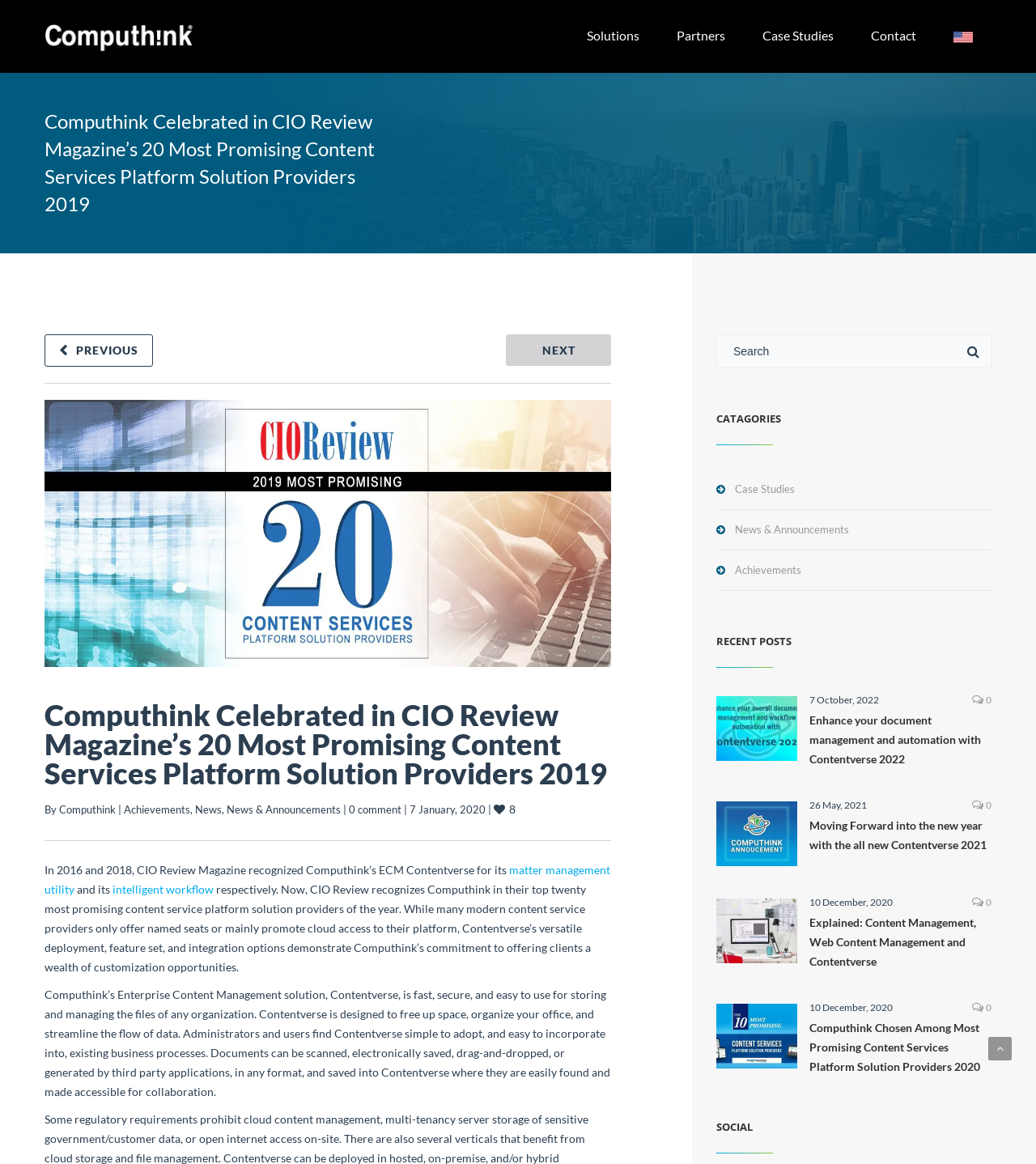Could you specify the bounding box coordinates for the clickable section to complete the following instruction: "View the case studies"?

[0.691, 0.403, 0.957, 0.438]